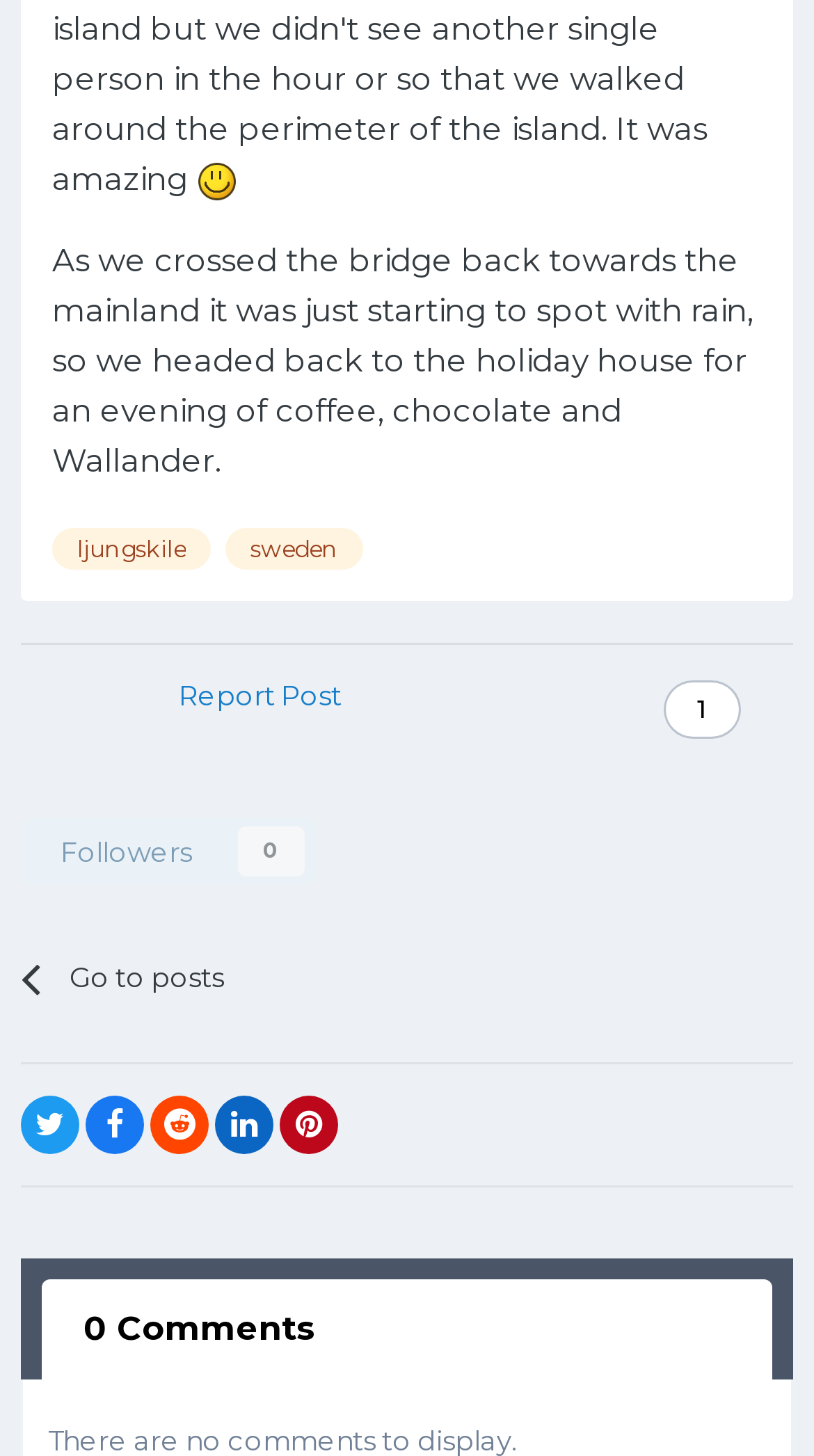Identify the bounding box coordinates of the element that should be clicked to fulfill this task: "Report the post". The coordinates should be provided as four float numbers between 0 and 1, i.e., [left, top, right, bottom].

[0.077, 0.454, 0.562, 0.5]